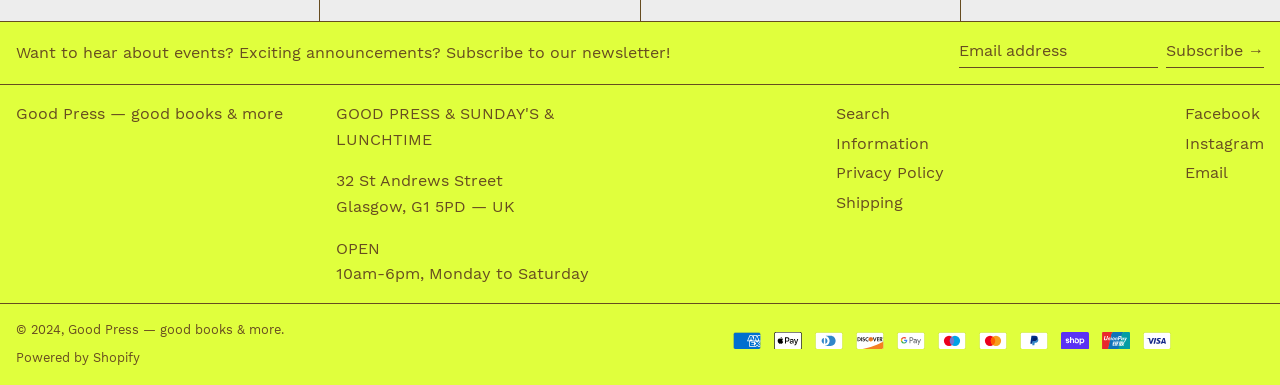Respond to the following query with just one word or a short phrase: 
What is the address of Good Press?

32 St Andrews Street, Glasgow, G1 5PD — UK